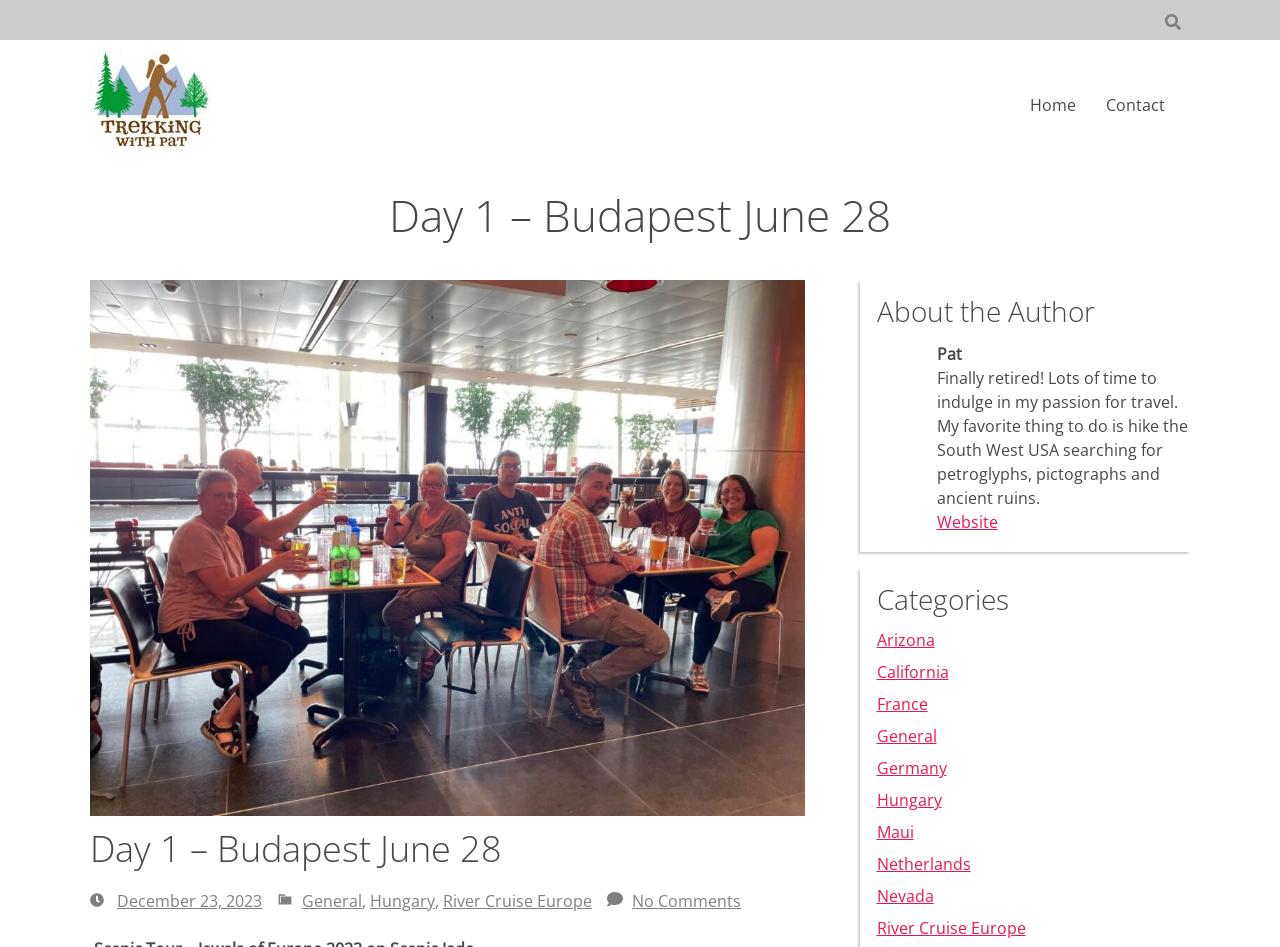Locate the bounding box coordinates of the region to be clicked to comply with the following instruction: "Open Main Menu". The coordinates must be four float numbers between 0 and 1, in the form [left, top, right, bottom].

[0.264, 0.041, 0.298, 0.115]